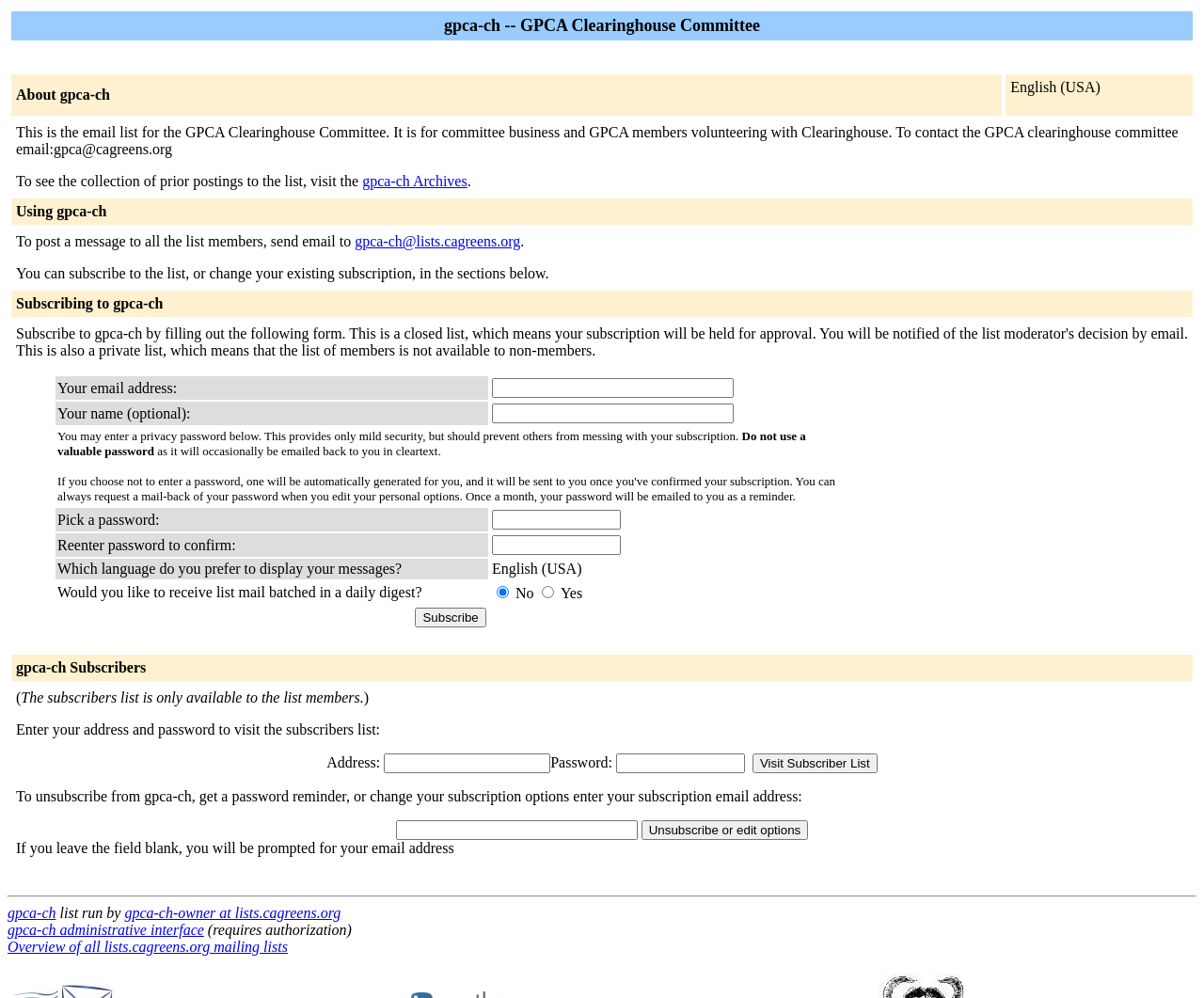Articulate a detailed summary of the webpage's content and design.

The webpage is an information page for the GPCA Clearinghouse Committee (gpca-ch) email list. At the top, there is a table with a header row and several content rows. The first row contains the title "gpca-ch -- GPCA Clearinghouse Committee". The second row is empty, and the third row has two columns, one with the text "About gpca-ch" and the other with a language selection option, "English (USA)".

Below this table, there is a section of text that describes the purpose of the email list, including how to contact the committee and how to view archived messages. There are also links to the gpca-ch Archives and the email address gpca-ch@lists.cagreens.org.

The next section is about using the gpca-ch email list, including how to post a message to all list members and how to subscribe to the list. The subscription form is presented in a table with several rows, each containing a label and a text input field or a radio button. The form asks for the user's email address, name (optional), and password, as well as language and digest preferences.

Further down the page, there is a section for subscribers, which is only accessible to list members. This section allows users to enter their address and password to visit the subscribers list.

The final section of the page contains links to unsubscribe or edit subscription options, as well as a reminder that leaving the email address field blank will prompt the user for their email address.

At the very bottom of the page, there is a horizontal separator, followed by links to the gpca-ch list, the list owner's email address, the administrative interface (which requires authorization), and an overview of all mailing lists on the lists.cagreens.org domain.